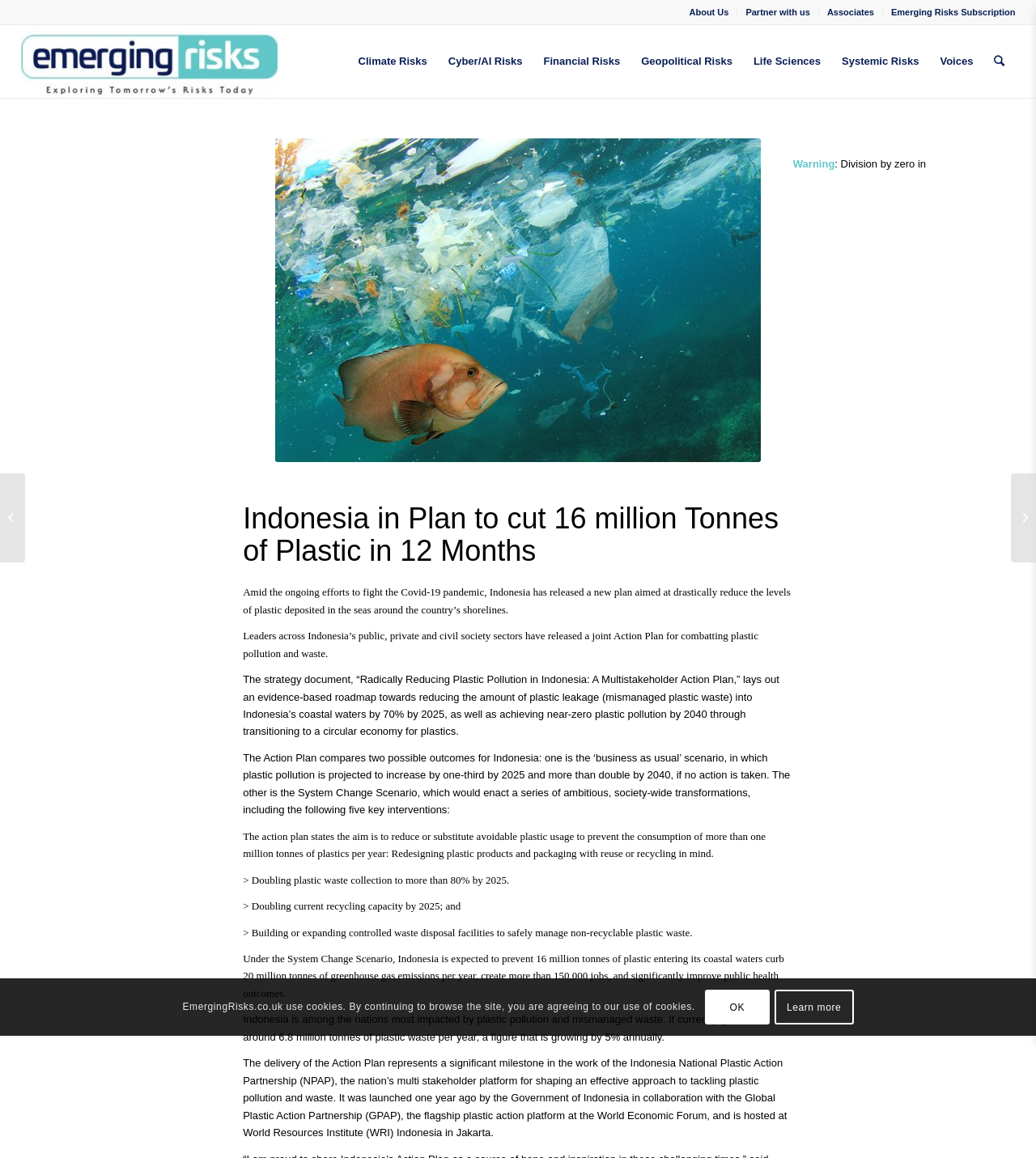Provide a one-word or short-phrase answer to the question:
How much plastic waste does Indonesia generate per year?

6.8 million tonnes